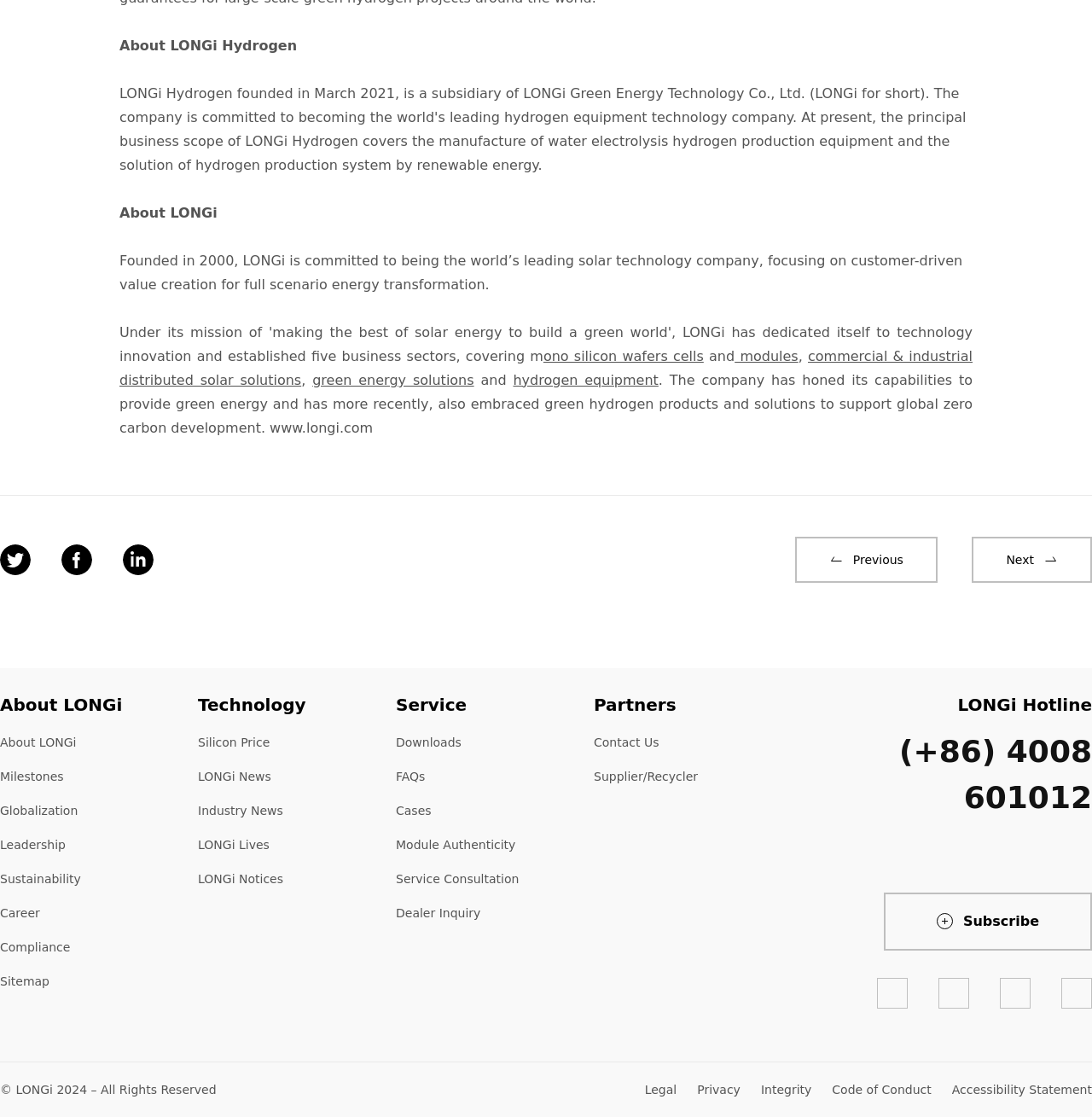Please determine the bounding box coordinates of the element's region to click for the following instruction: "Subscribe to the newsletter".

[0.809, 0.799, 1.0, 0.851]